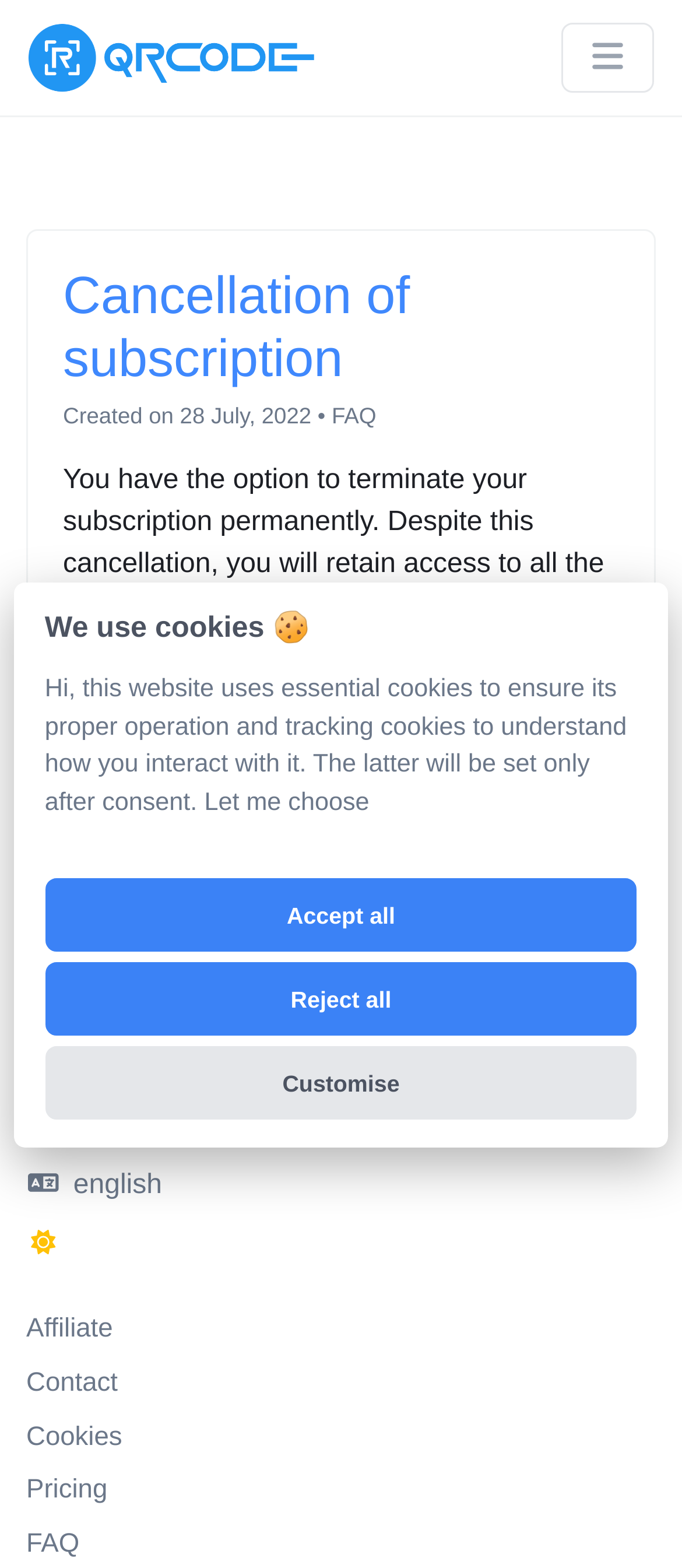How many links are in the footer?
Please craft a detailed and exhaustive response to the question.

I counted the number of link elements in the footer section, which are 'Affiliate', 'Contact', 'Cookies', 'Pricing', and 'FAQ'.